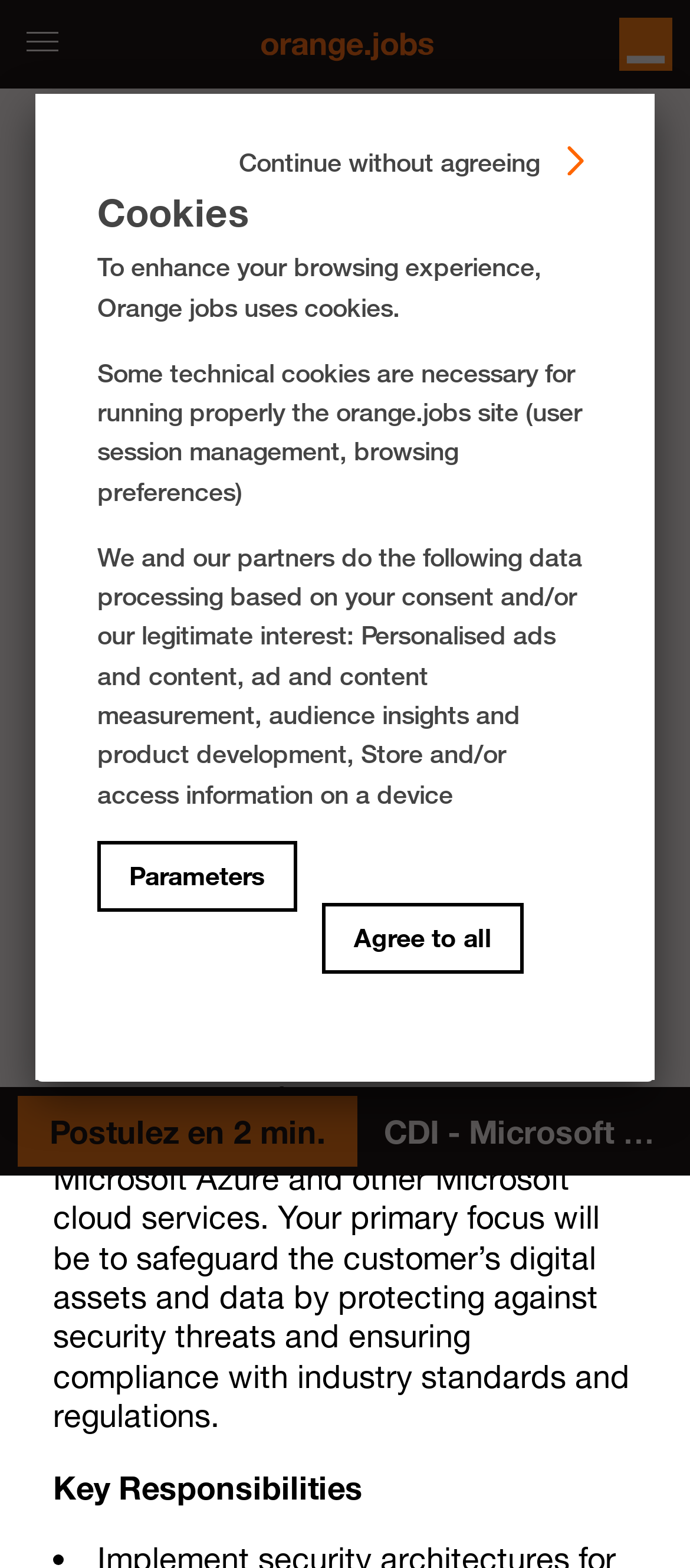What is the deadline for applying to the job?
Look at the screenshot and provide an in-depth answer.

I found the deadline by looking at the StaticText element with the text '24 juin 2024' which is located below the 'Date limite de candidature :' label.